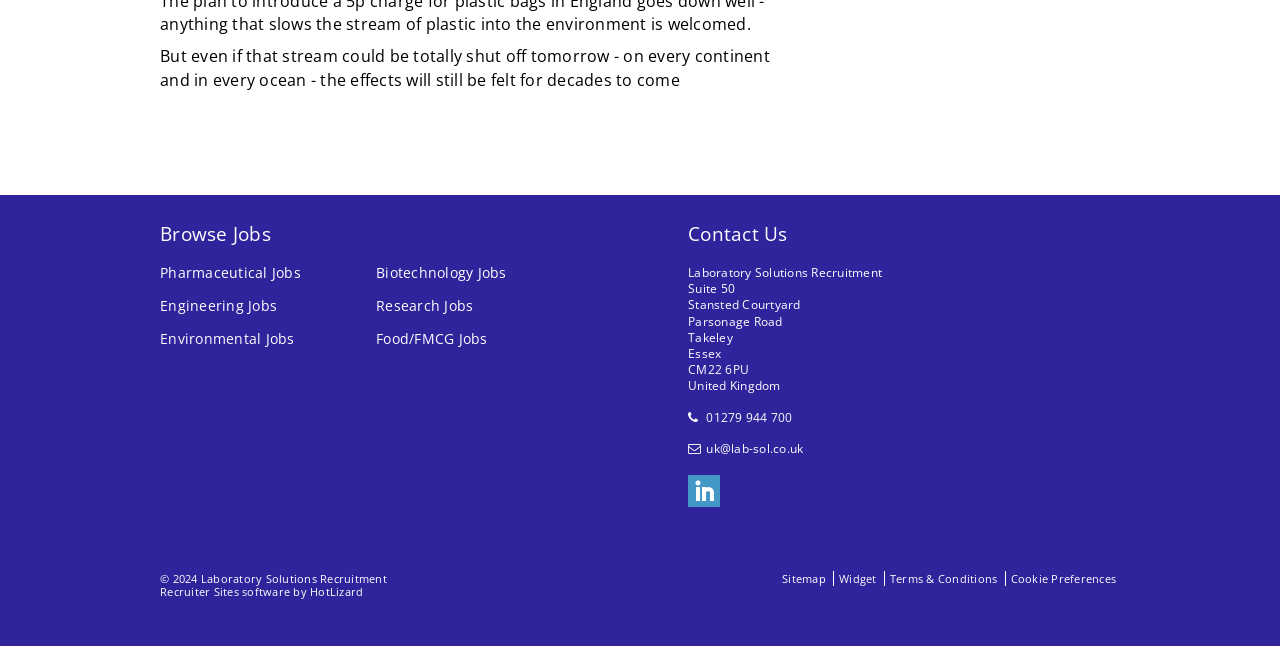What is the address of Laboratory Solutions Recruitment?
Please provide a comprehensive answer based on the information in the image.

The address of Laboratory Solutions Recruitment can be found in the 'Contact Us' section, which provides the detailed address as Suite 50, Stansted Courtyard, Parsonage Road, Takeley, Essex, CM22 6PU.